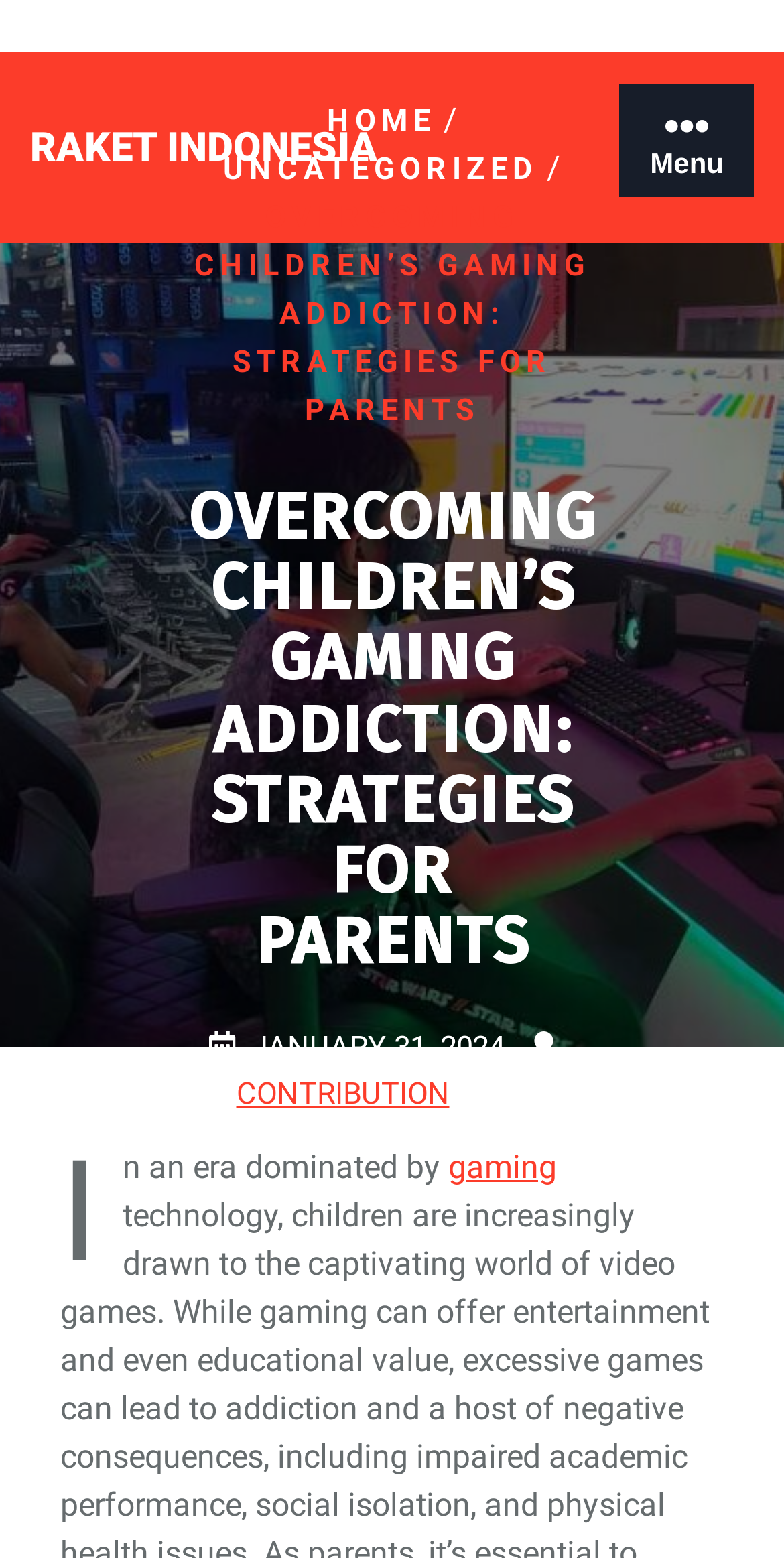Construct a thorough caption encompassing all aspects of the webpage.

The webpage is about overcoming children's gaming addiction, specifically providing strategies for parents. At the top left, there is a link to "RAKET INDONESIA" and a menu button on the top right. Below the menu button, there is a navigation menu with links to "HOME", "UNCATEGORIZED", and a separator in between. 

The main content of the webpage is headed by a title "OVERCOMING CHILDREN’S GAMING ADDICTION: STRATEGIES FOR PARENTS", which is also a link. Below the title, there is a date "JANUARY 31, 2024" and a link to "CONTRIBUTION" on the right side. 

Further down, there is a section with the text "In an era dominated by gaming technology, children are increasingly drawn to the captivating world of video games." This section is followed by a link to the word "gaming". At the bottom, there are indicators showing "0 COMMENTS" and "0 TAGS".